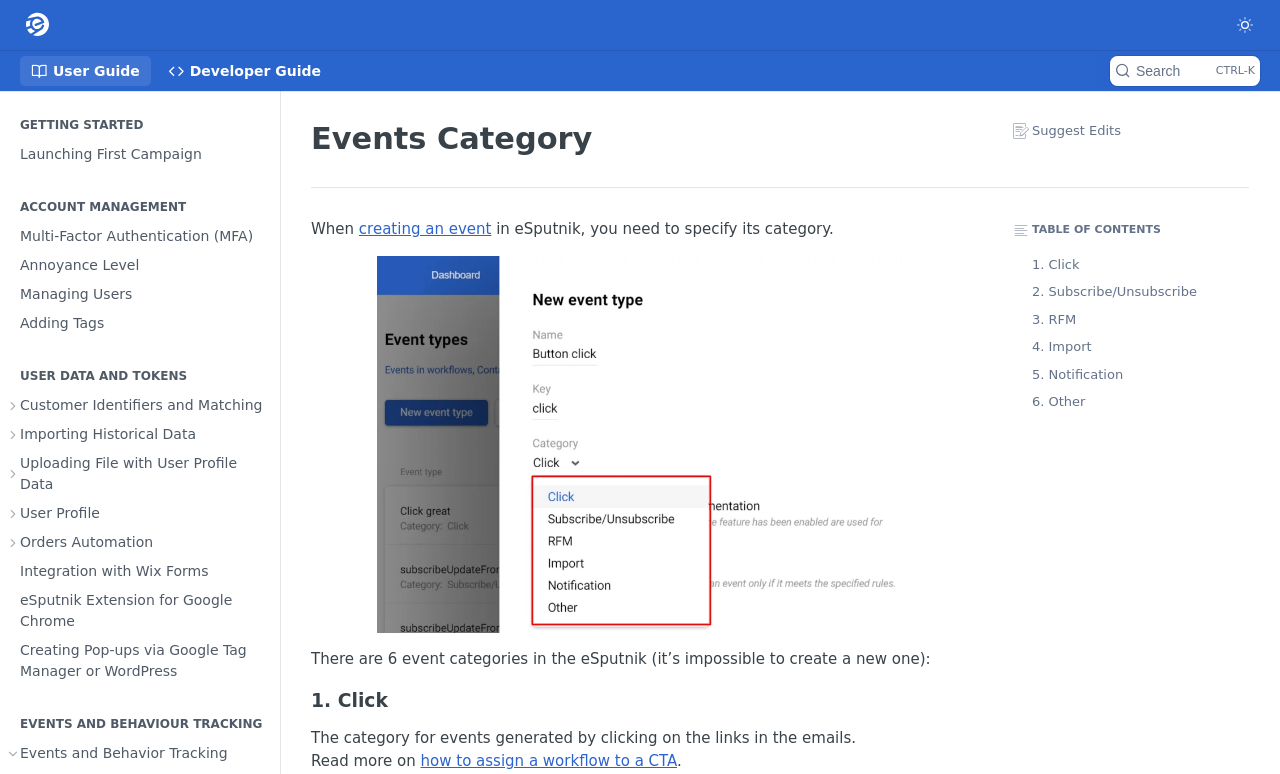Based on the image, please respond to the question with as much detail as possible:
What is the purpose of the 'Toggle to light mode' button?

The 'Toggle to light mode' button is located at the top right corner of the webpage, and it has a popup dialog. Its purpose is to allow users to switch to a light mode, which is likely to change the color scheme and layout of the webpage to a lighter theme.